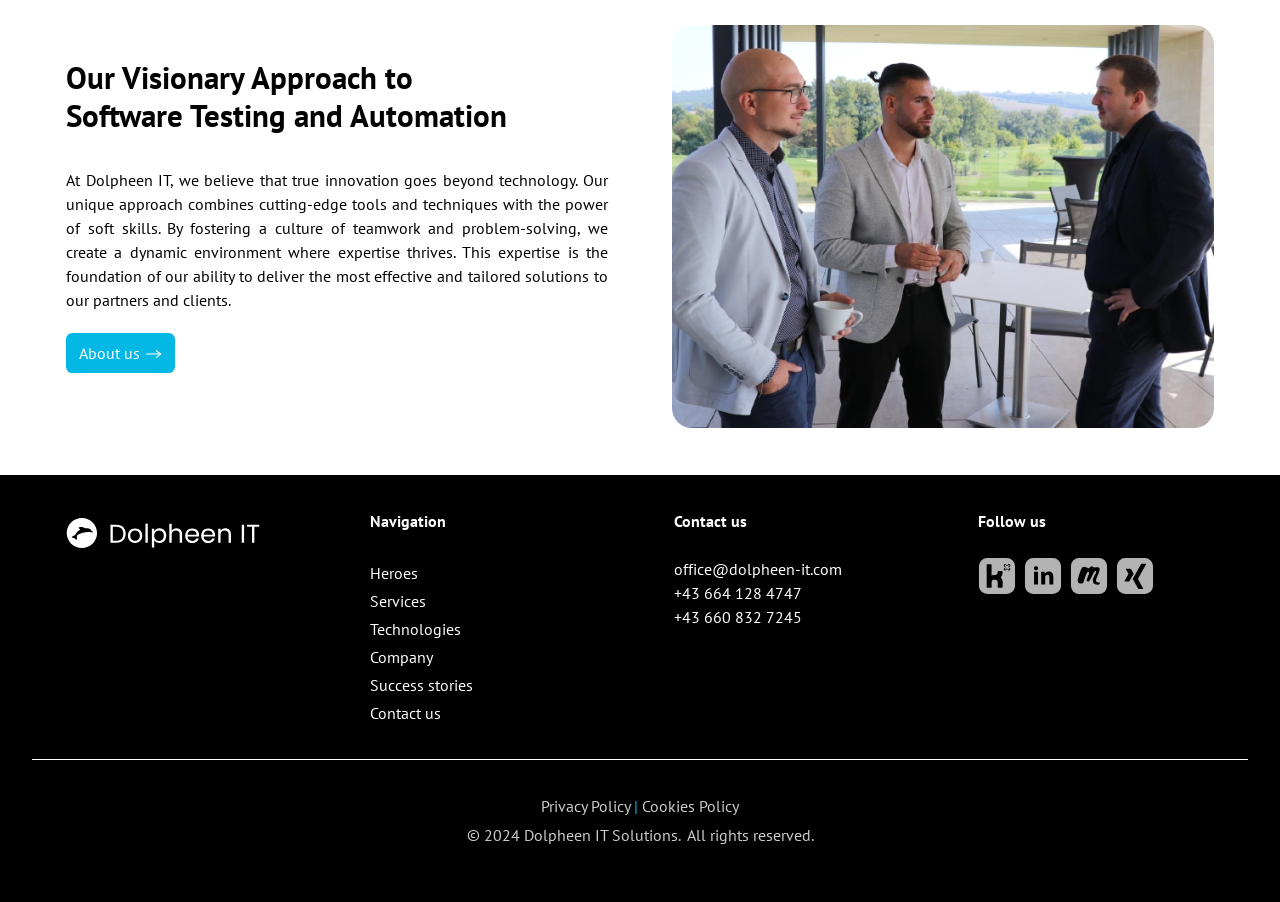Please identify the bounding box coordinates of the clickable area that will allow you to execute the instruction: "Contact Dolpheen IT via email".

[0.527, 0.62, 0.658, 0.642]